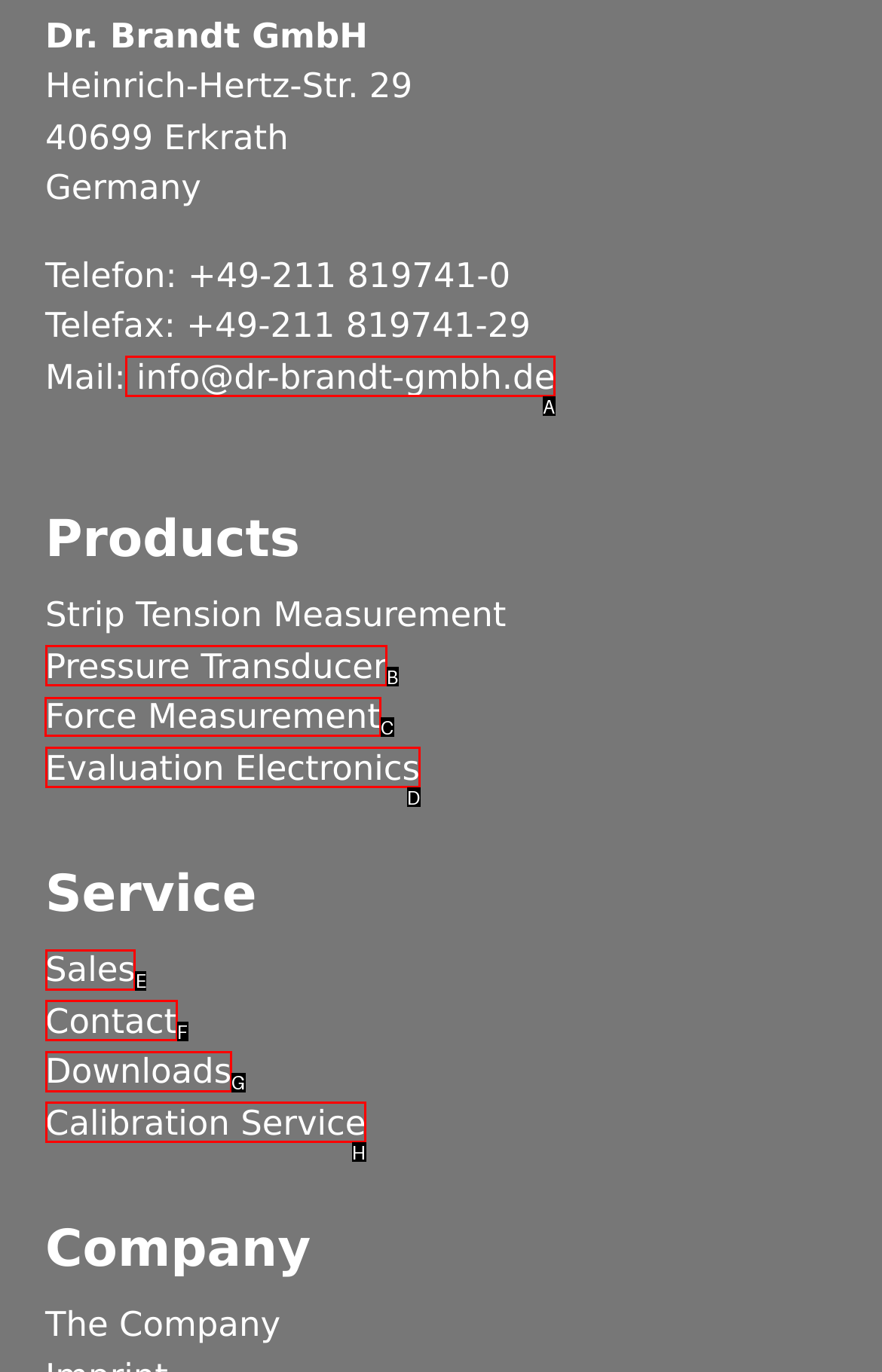Tell me which one HTML element I should click to complete the following task: Explore force measurement products Answer with the option's letter from the given choices directly.

C